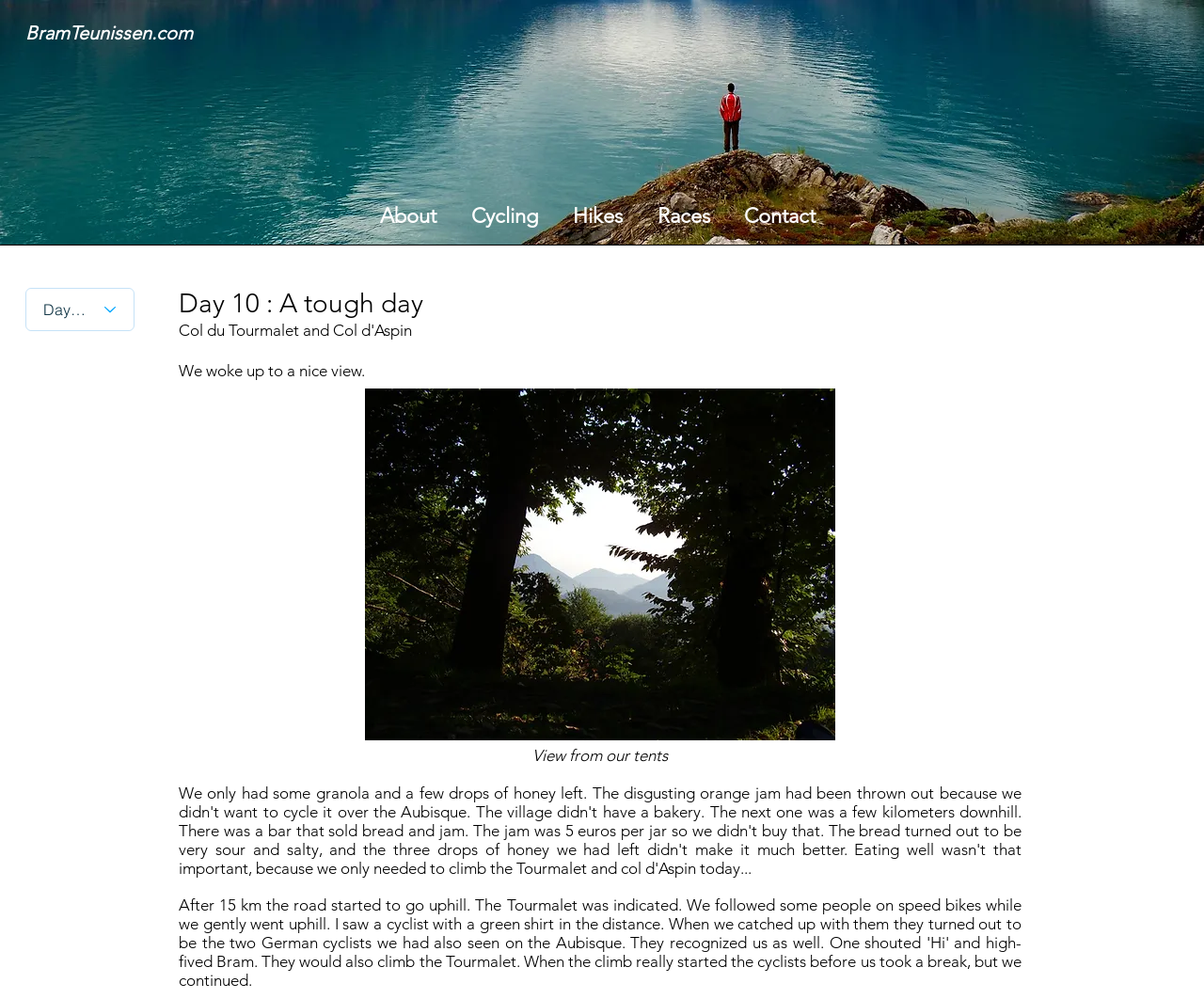Generate a comprehensive description of the contents of the webpage.

The webpage is about a cycling tour, specifically Day 10 of the 100 Cols Tour in France. At the top left of the page, there is a navigation menu with links to "About", "Cycling", "Hikes", "Races", and "Contact". Below this menu, there is a heading that reads "Day 10 : A tough day" followed by another heading that mentions "Col du Tourmalet and Col d'Aspin". 

To the right of these headings, there is a static text that says "We woke up to a nice view." Below this text, there is a large image that takes up most of the page, which is likely a photo from the cycling tour, labeled as "100cols 098.jpg". 

Above the image, there is a smaller text that says "View from our tents". Below the image, there is another small text with no content. The page also has a title "Cycling the 100 Cols Tour part II - Day 10" and a site title "BramTeunissen.com" at the top left corner.